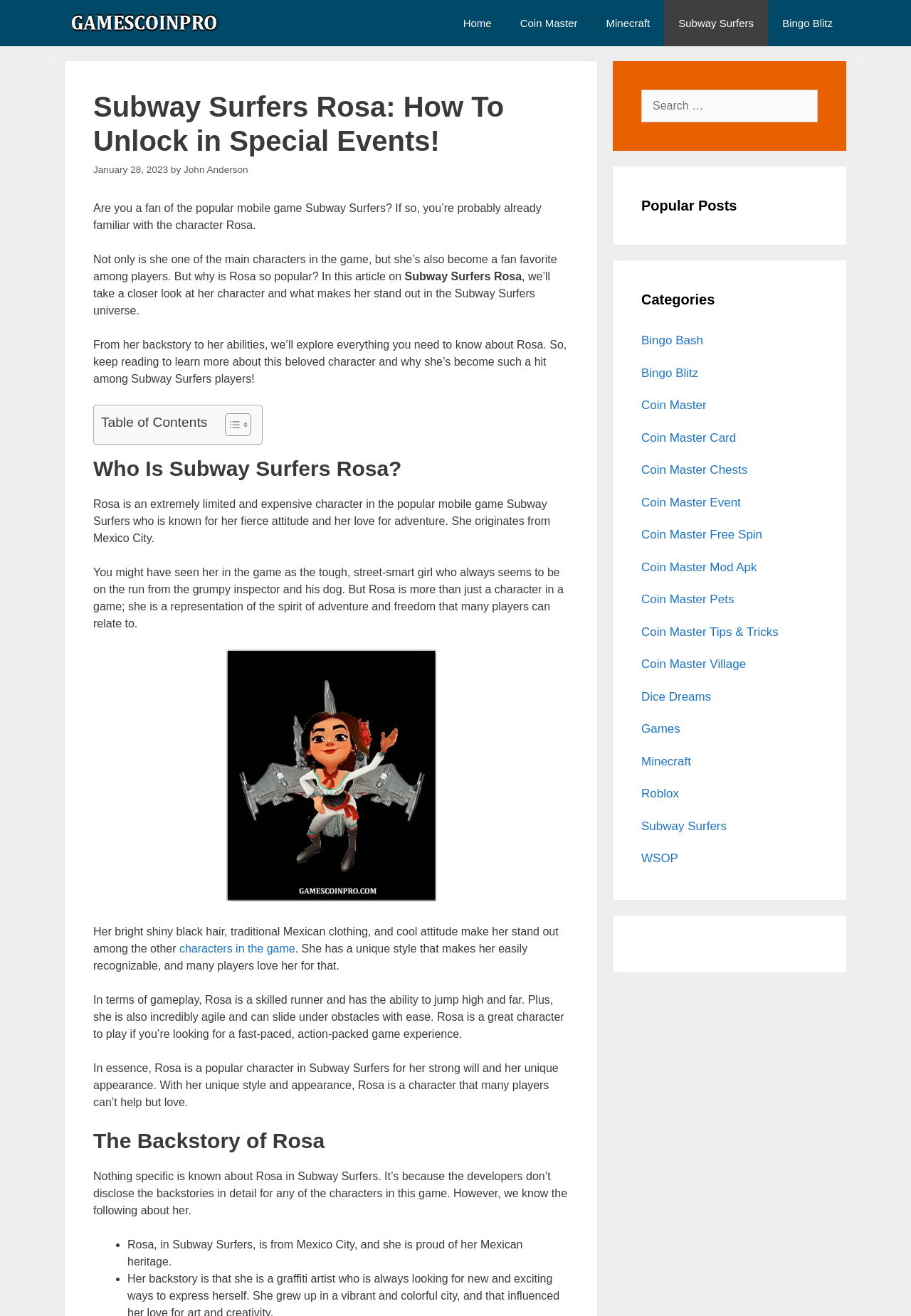Identify the bounding box coordinates of the clickable region required to complete the instruction: "View the 'Popular Posts'". The coordinates should be given as four float numbers within the range of 0 and 1, i.e., [left, top, right, bottom].

[0.704, 0.148, 0.898, 0.164]